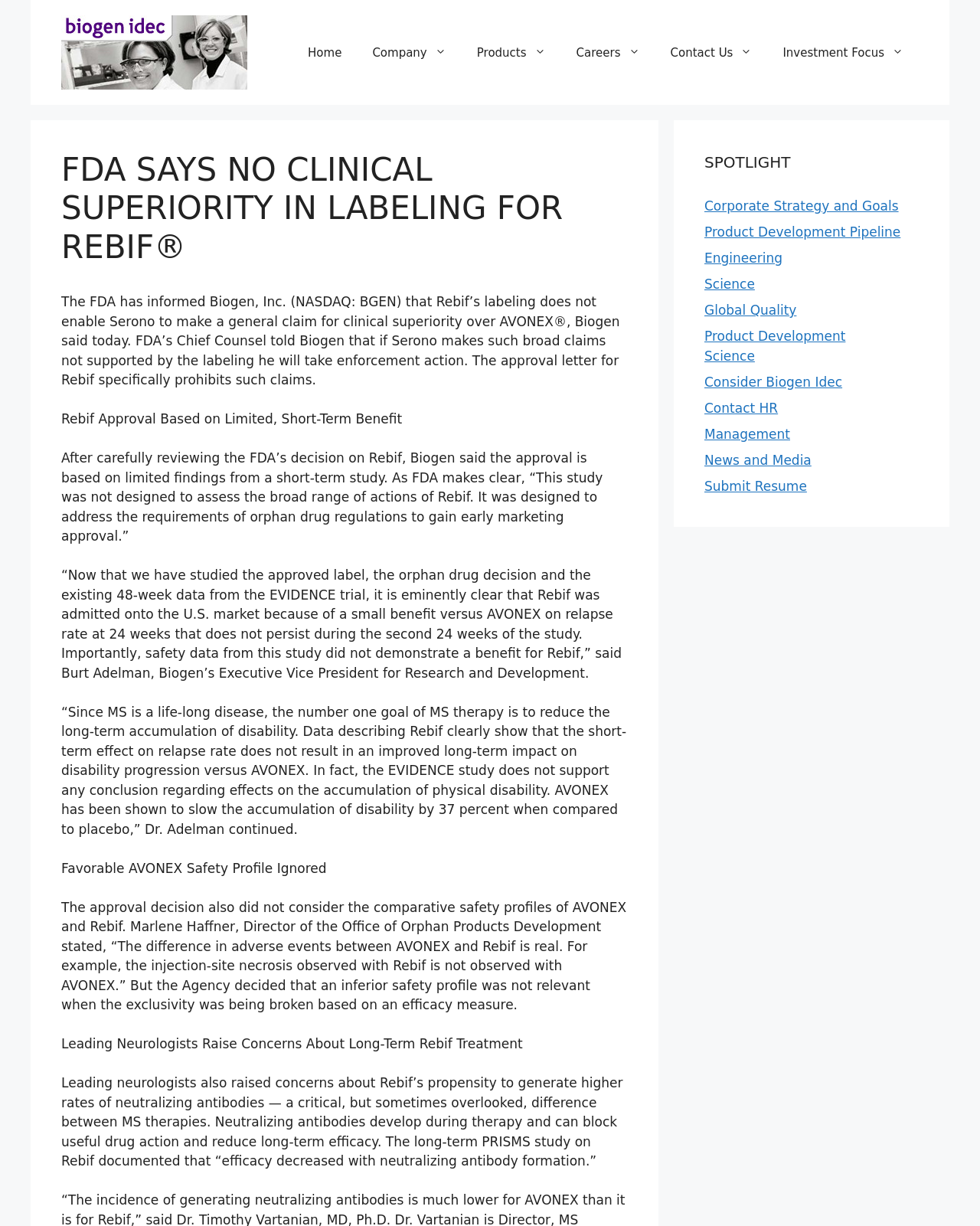Predict the bounding box coordinates of the area that should be clicked to accomplish the following instruction: "Click the 'Company' link". The bounding box coordinates should consist of four float numbers between 0 and 1, i.e., [left, top, right, bottom].

[0.364, 0.024, 0.471, 0.062]